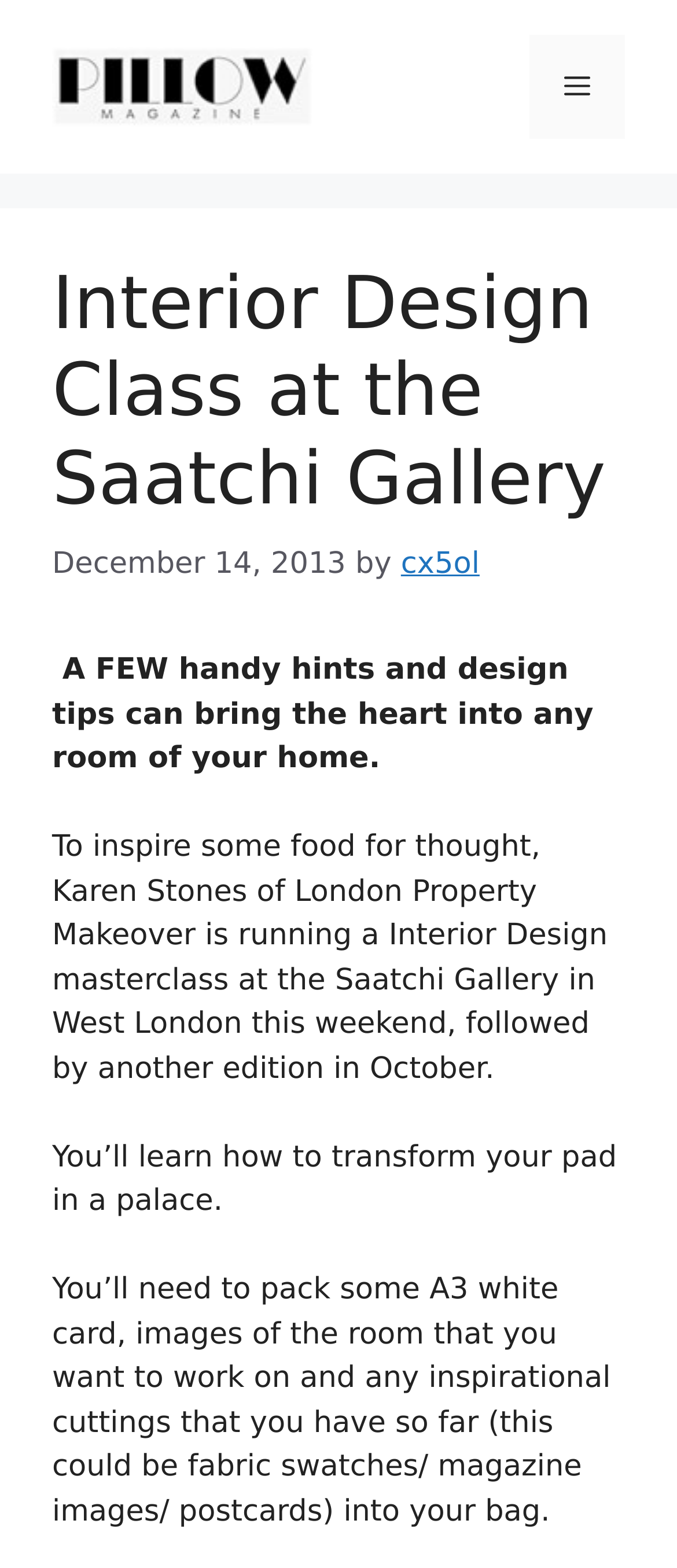Please give a concise answer to this question using a single word or phrase: 
What is the date of the Interior Design masterclass?

December 14, 2013